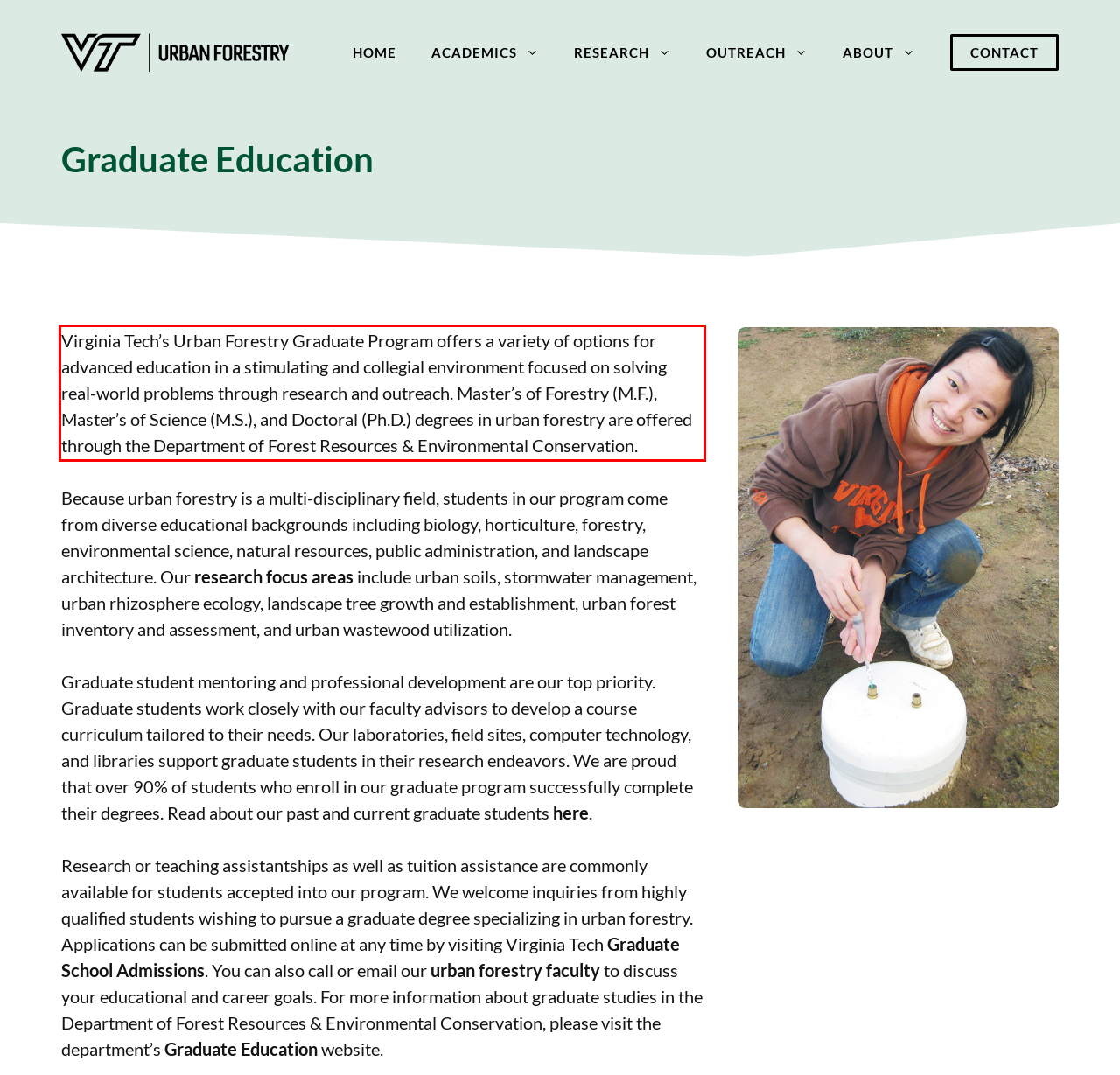Look at the screenshot of the webpage, locate the red rectangle bounding box, and generate the text content that it contains.

Virginia Tech’s Urban Forestry Graduate Program offers a variety of options for advanced education in a stimulating and collegial environment focused on solving real-world problems through research and outreach. Master’s of Forestry (M.F.), Master’s of Science (M.S.), and Doctoral (Ph.D.) degrees in urban forestry are offered through the Department of Forest Resources & Environmental Conservation.